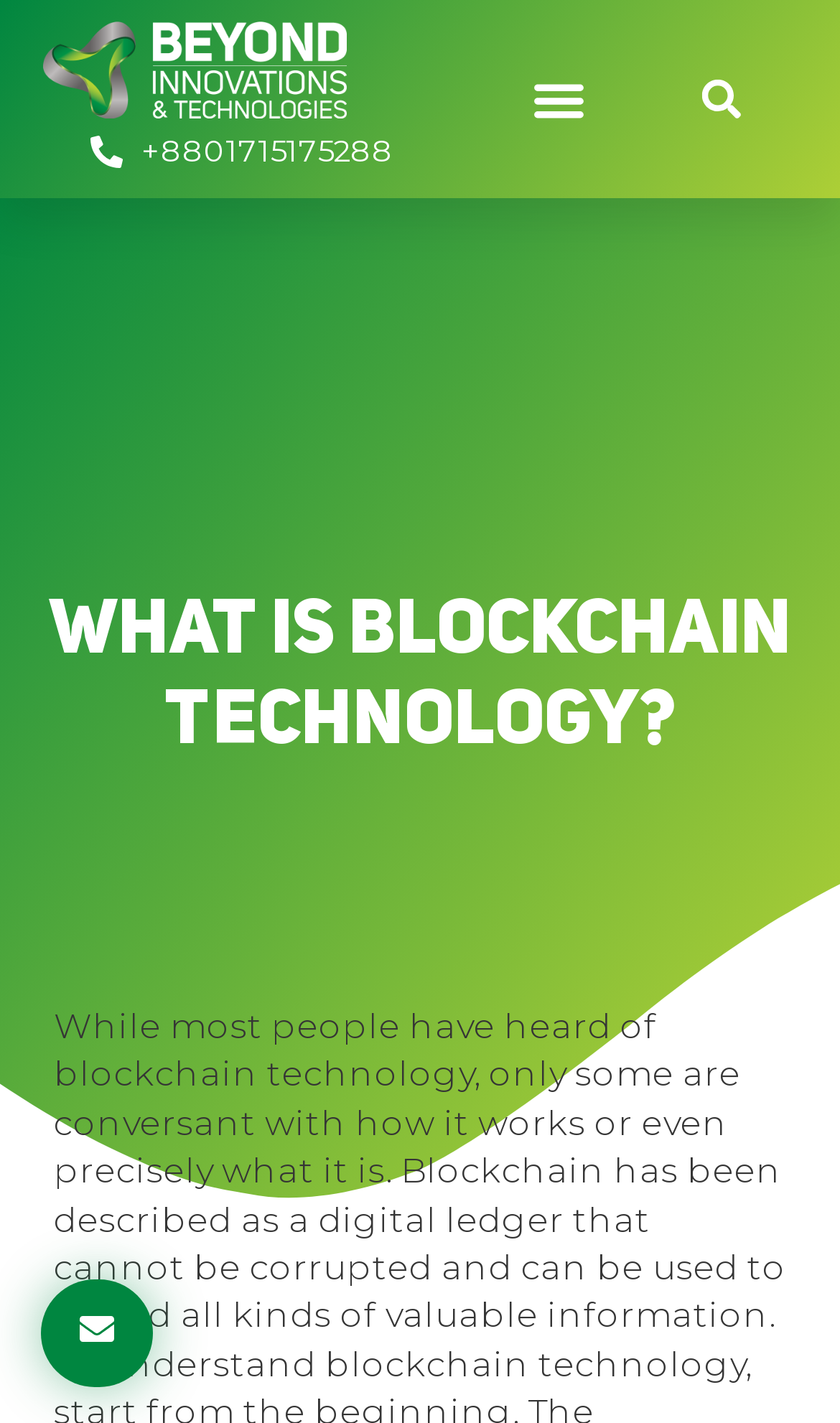Describe the webpage in detail, including text, images, and layout.

The webpage is about blockchain technology, with a title "What Is Blockchain Technology?" at the top. There are two links at the top-left corner, one with no text and the other with a phone number "+8801715175288". 

To the right of these links, there is a "Menu Toggle" button. Further to the right, there is a search bar with a "Search" button next to it. 

Below the top section, there is a main heading "What Is Blockchain Technology?" that spans almost the entire width of the page. At the very bottom of the page, there is another link with no text.